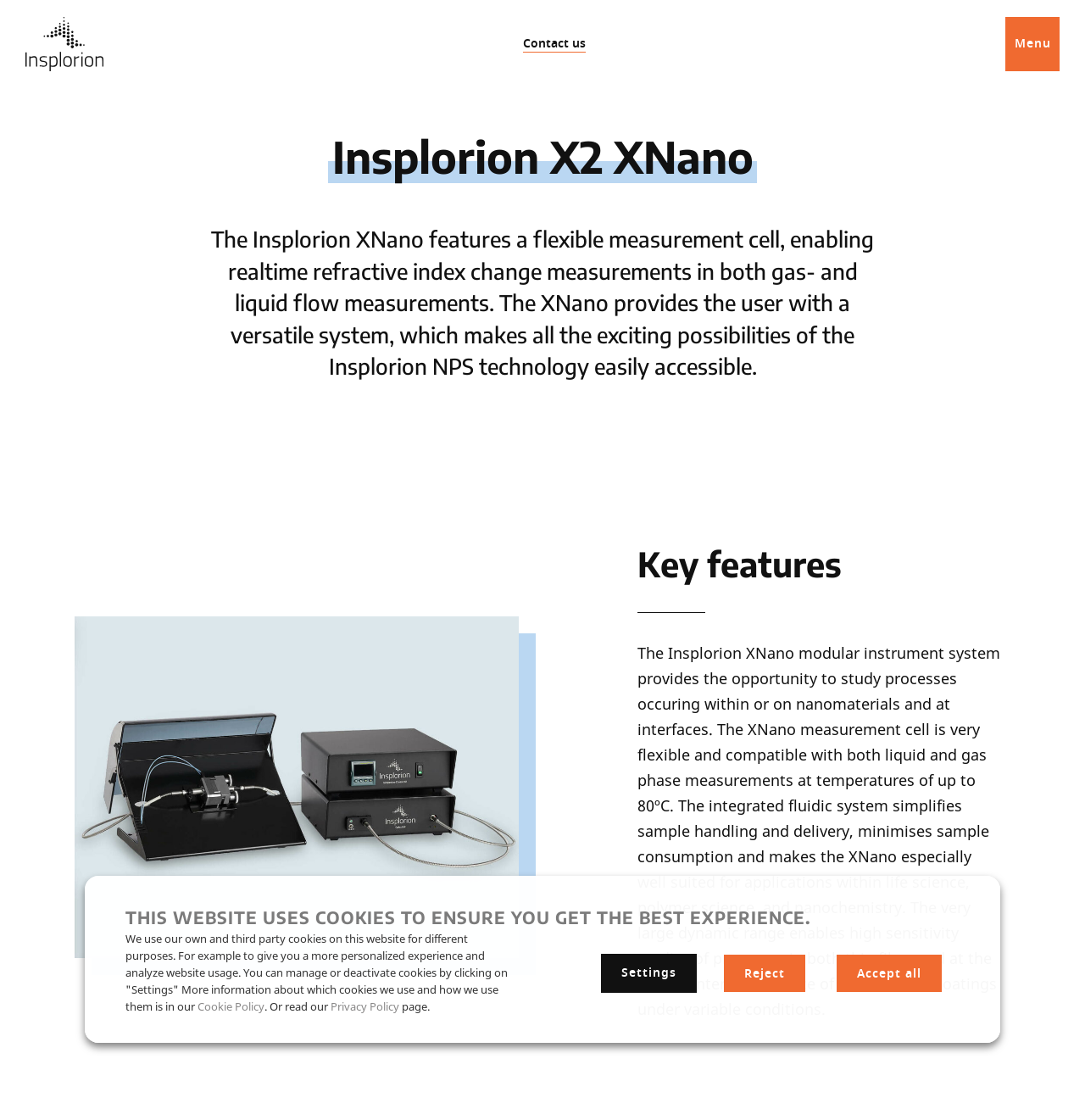Describe every aspect of the webpage comprehensively.

The webpage is about Insplorion, a Swedish company that develops and sells its proprietary technology NanoPlasmonic Sensing (NPS). At the top left, there is a logo, which is an image linked to the company's website. Next to the logo, there is a "Contact us" link. On the top right, there is a "Menu" button.

Below the top section, there are five identical image links, arranged horizontally, each with a small gap in between. These images are likely to be icons or thumbnails representing different aspects of the company or its technology.

The main content of the webpage is divided into two sections. The left section has a heading "Insplorion X2 XNano" and a paragraph of text describing the features and capabilities of the Insplorion XNano instrument. The right section has a heading "Key features" and a separator line below it. Below the separator line, there is a long paragraph of text describing the key features and benefits of the Insplorion XNano instrument.

At the bottom of the webpage, there is a cookie consent dialog box with a heading "THIS WEBSITE USES COOKIES TO ENSURE YOU GET THE BEST EXPERIENCE." The dialog box has a brief description of the cookies used on the website, links to the "Cookie Policy" and "Privacy Policy" pages, and three buttons: "Settings", "Reject", and "Accept all".